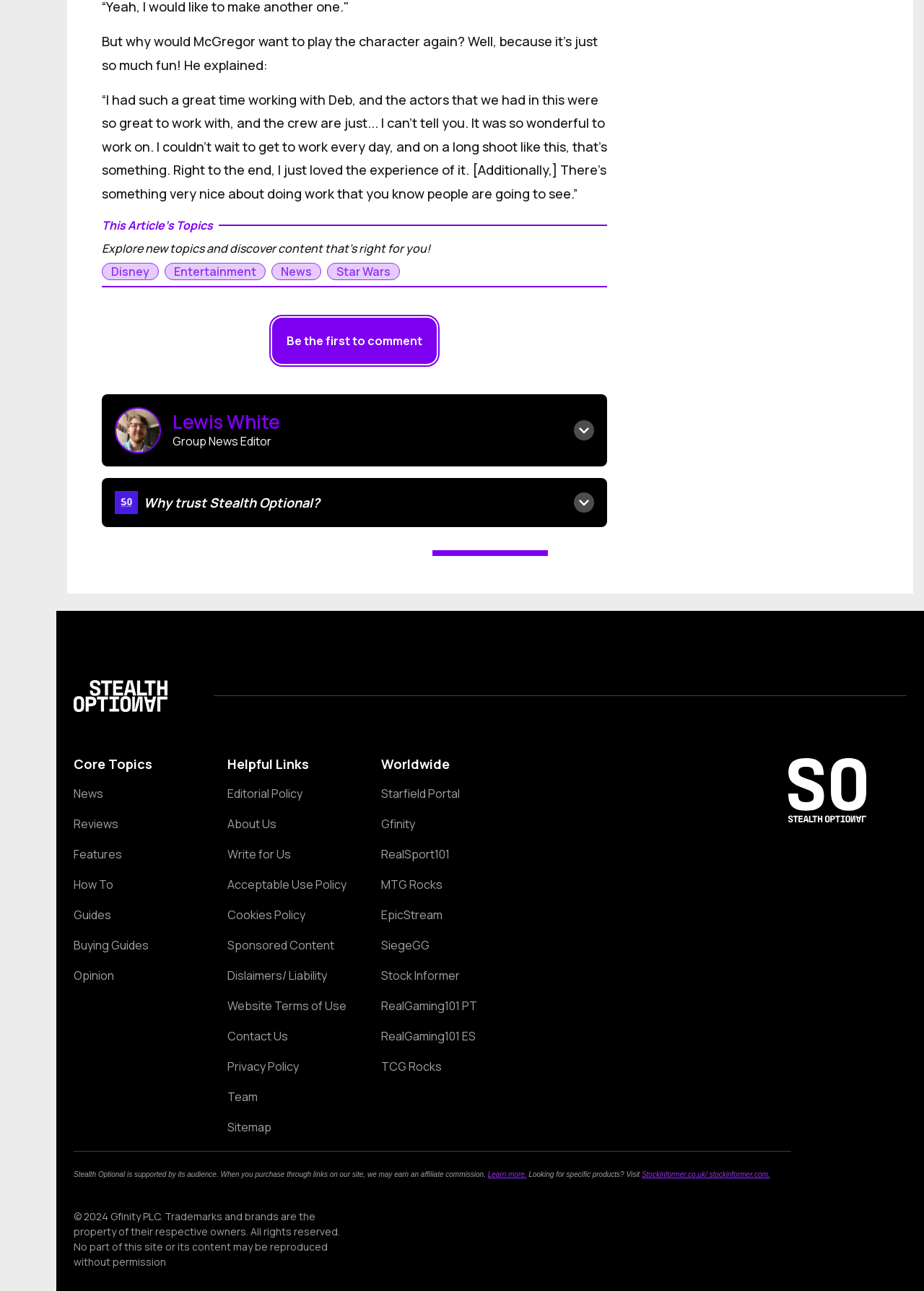What is the name of the author of the article?
Could you answer the question with a detailed and thorough explanation?

The author's name can be found in the section with the heading 'Lewis White' and the subheading 'Group News Editor'. This section also includes a figure and an image, and is located near the top of the webpage.